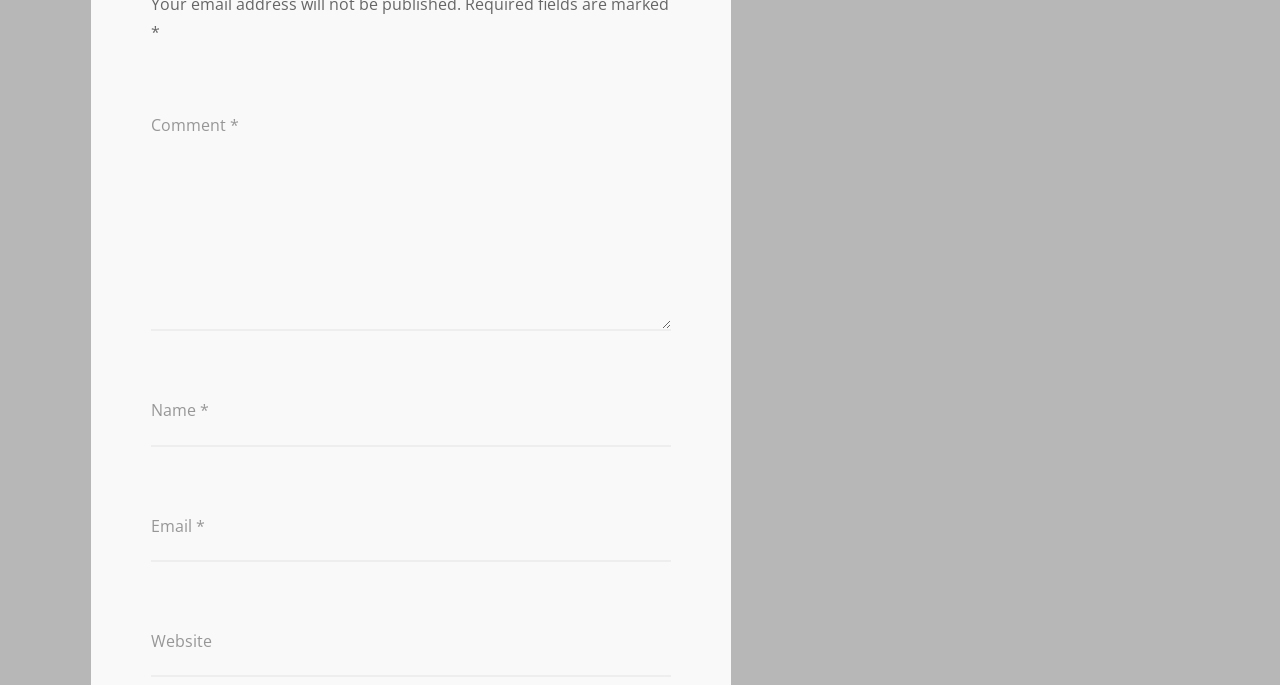Extract the bounding box for the UI element that matches this description: "parent_node: Name * name="author"".

[0.118, 0.576, 0.525, 0.652]